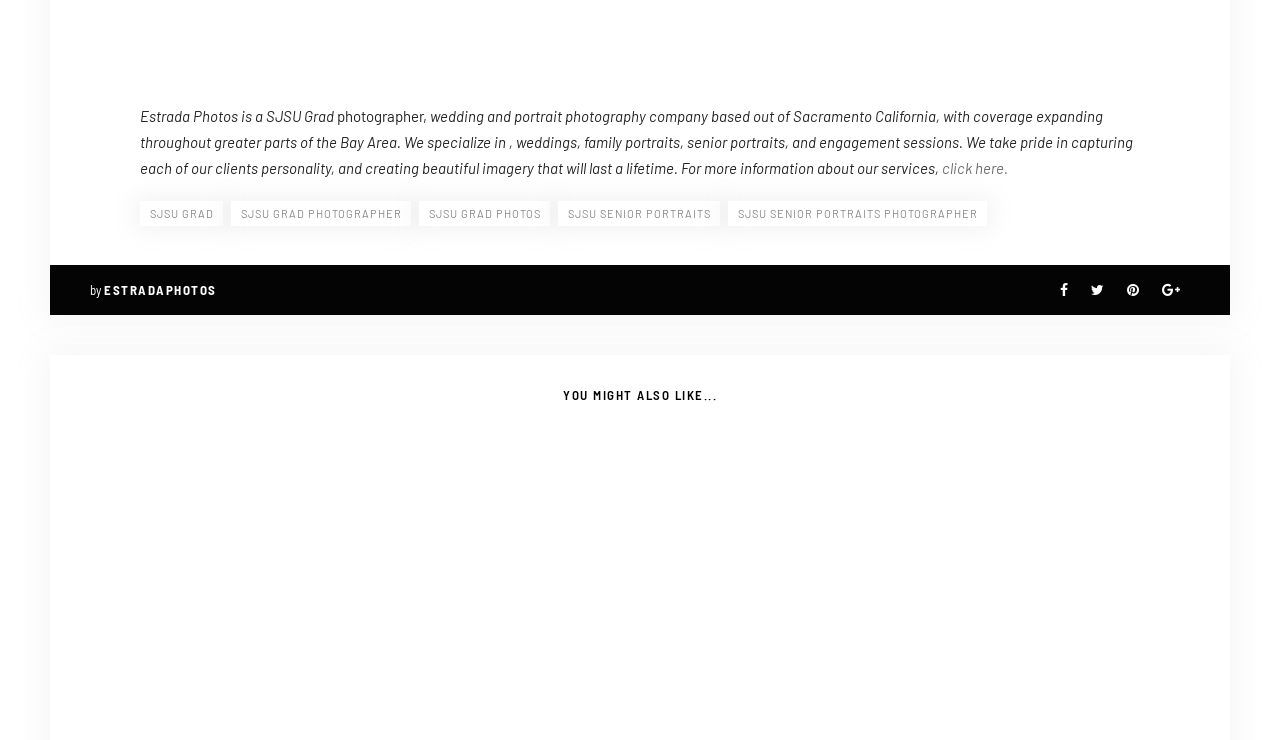What social media platforms are linked on the page?
Give a detailed response to the question by analyzing the screenshot.

The presence of icons such as '', '', '', and '' suggests that the page links to multiple social media platforms, although the exact platforms are not specified.